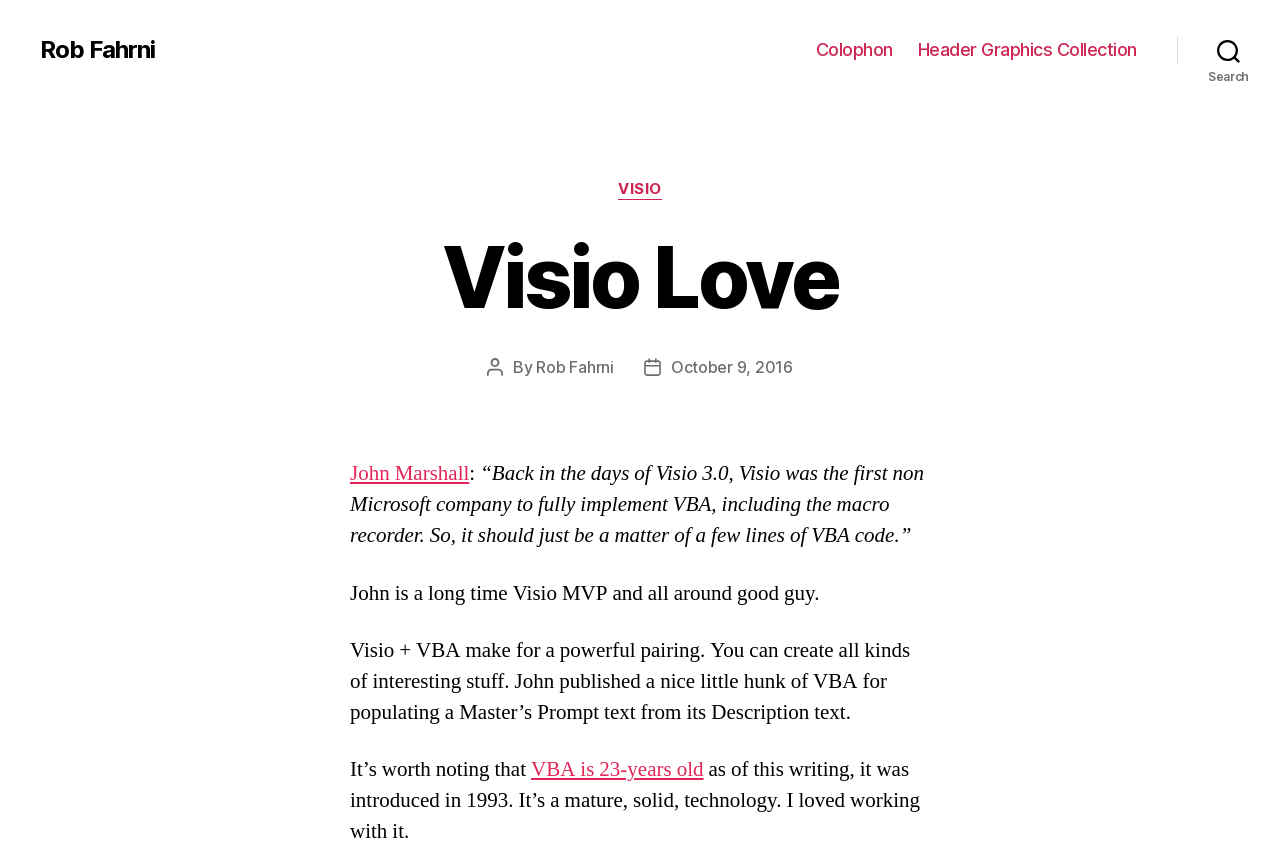Identify the bounding box coordinates of the region that should be clicked to execute the following instruction: "read John Marshall's comment".

[0.273, 0.544, 0.367, 0.575]